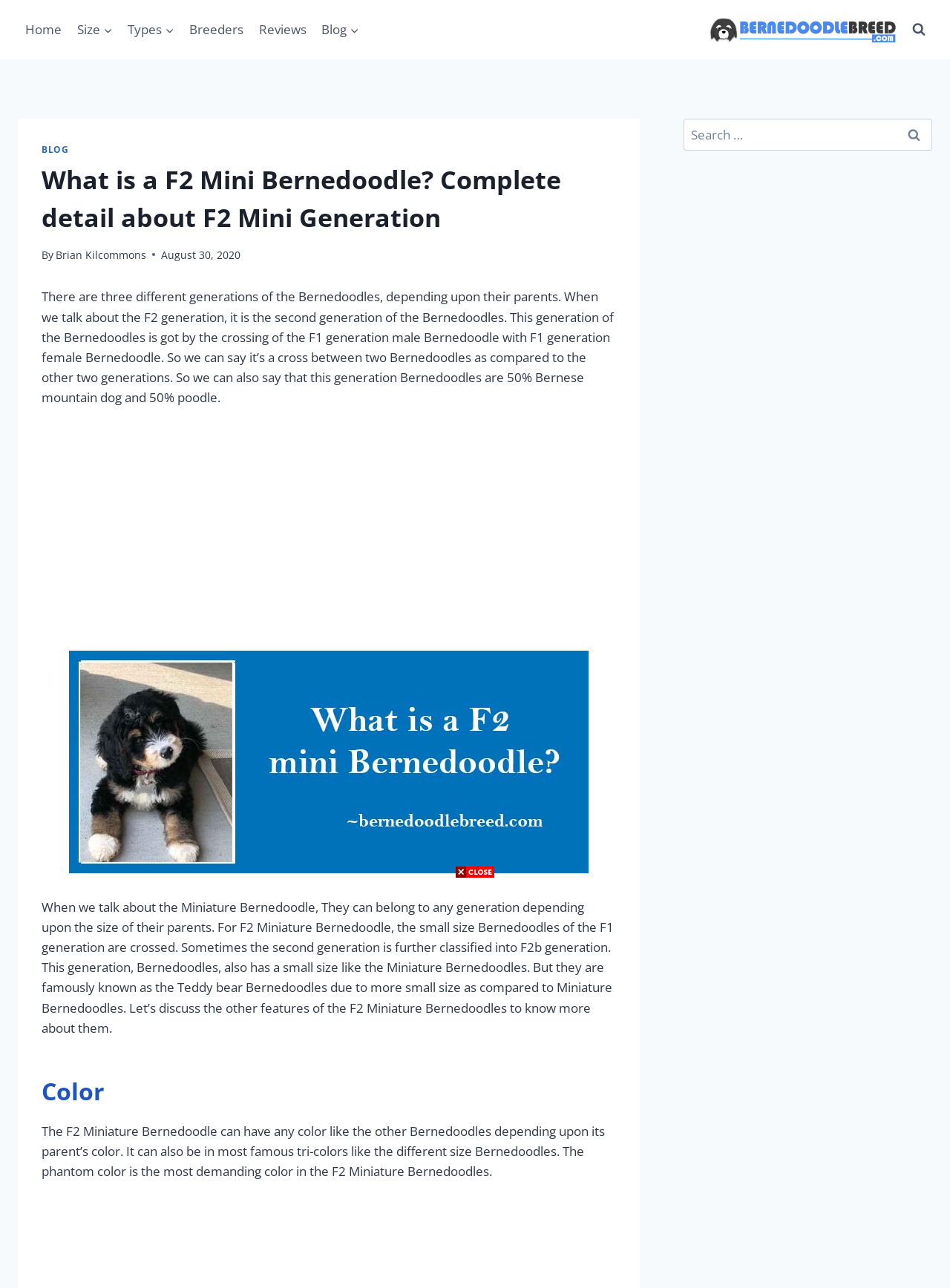Generate a thorough caption detailing the webpage content.

This webpage is about Bernedoodles, a crossbreed between a Bernese Mountain Dog and a Poodle. At the top, there is a primary navigation menu with links to "Home", "Size", "Types", "Breeders", "Reviews", and "Blog". Below the navigation menu, there is a link to "Bernedoodle Breed" accompanied by an image. 

On the left side of the page, there is a header section with a heading that reads "What is a F2 Mini Bernedoodle? Complete detail about F2 Mini Generation". Below the heading, there is a link to "BLOG" and a paragraph of text that explains the F2 generation of Bernedoodles. The text is written by Brian Kilcommons and was published on August 30, 2020.

Below the paragraph, there is an image related to F2 Mini Bernedoodles. The image is followed by a section of text that discusses the characteristics of F2 Mini Bernedoodles, including their size and color. The text also mentions that they can be known as Teddy bear Bernedoodles due to their small size.

Further down the page, there is a heading that reads "Color", followed by a paragraph of text that explains the possible colors of F2 Mini Bernedoodles. 

On the right side of the page, there is a search form with a search box and a "Search" button. Below the search form, there is a button to scroll to the top of the page. At the very bottom of the page, there is a link to "close" accompanied by an image.